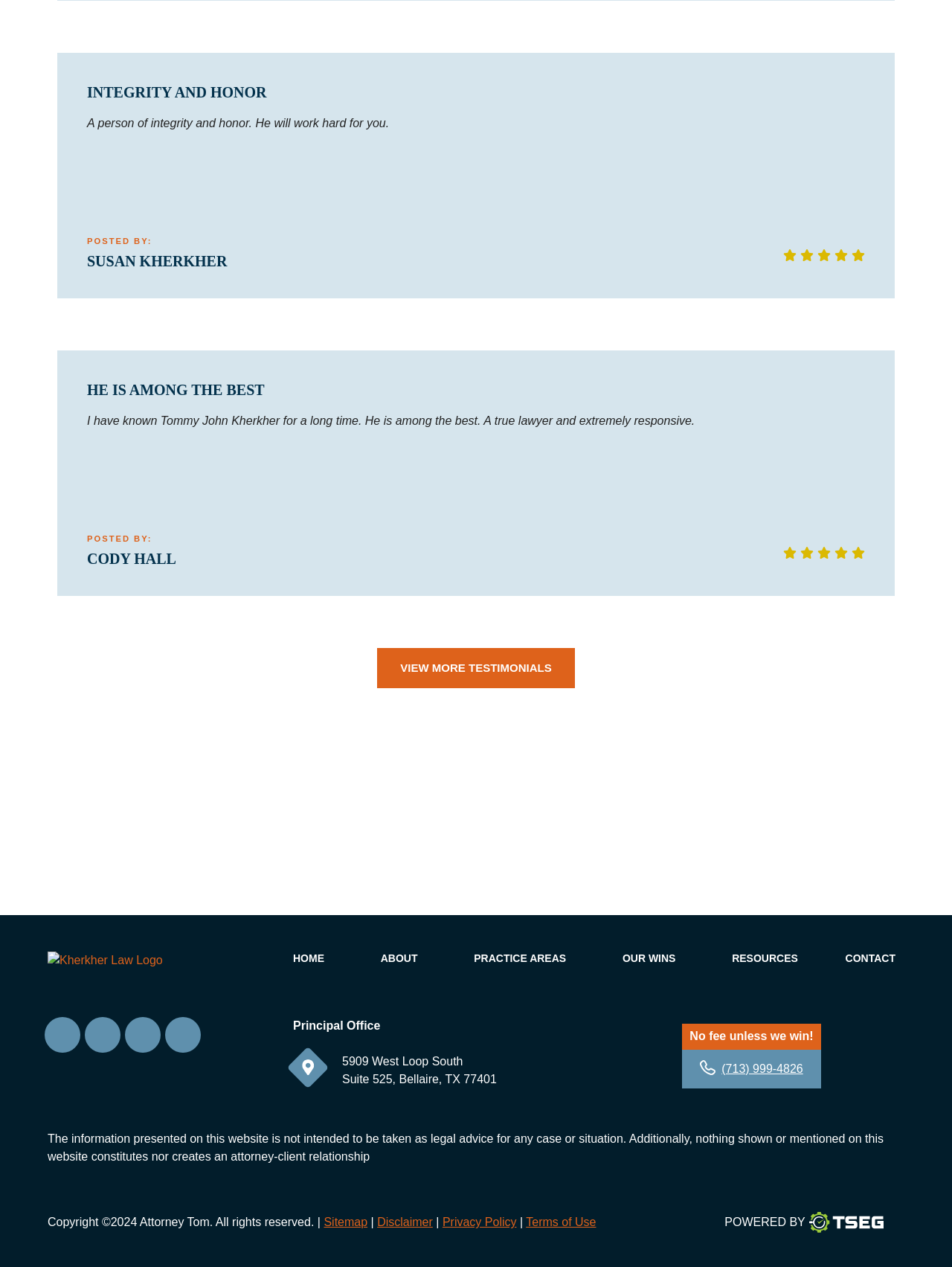Find the bounding box coordinates for the element that must be clicked to complete the instruction: "View sitemap". The coordinates should be four float numbers between 0 and 1, indicated as [left, top, right, bottom].

[0.34, 0.96, 0.386, 0.97]